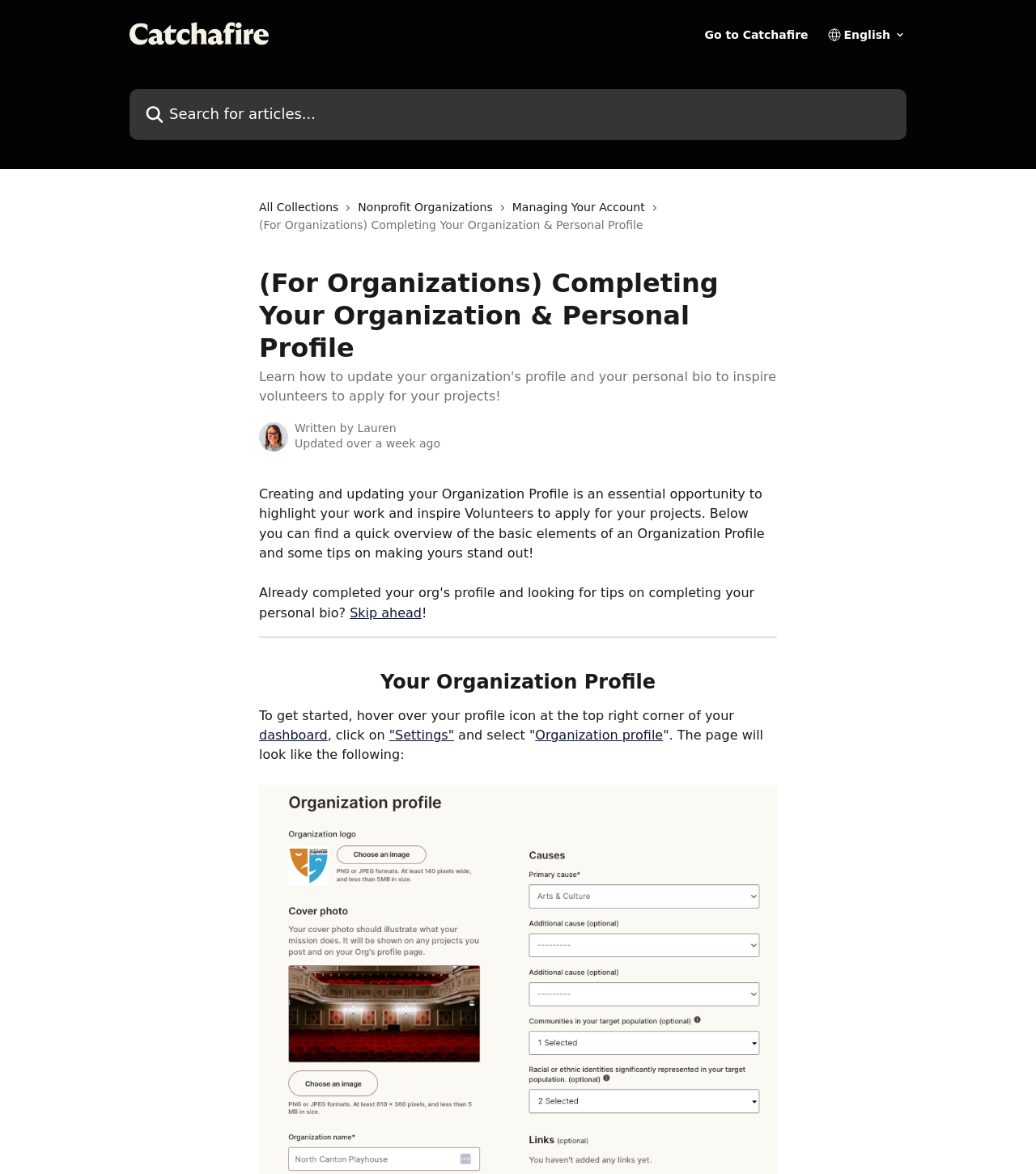Show me the bounding box coordinates of the clickable region to achieve the task as per the instruction: "Read the article".

[0.25, 0.828, 0.75, 0.841]